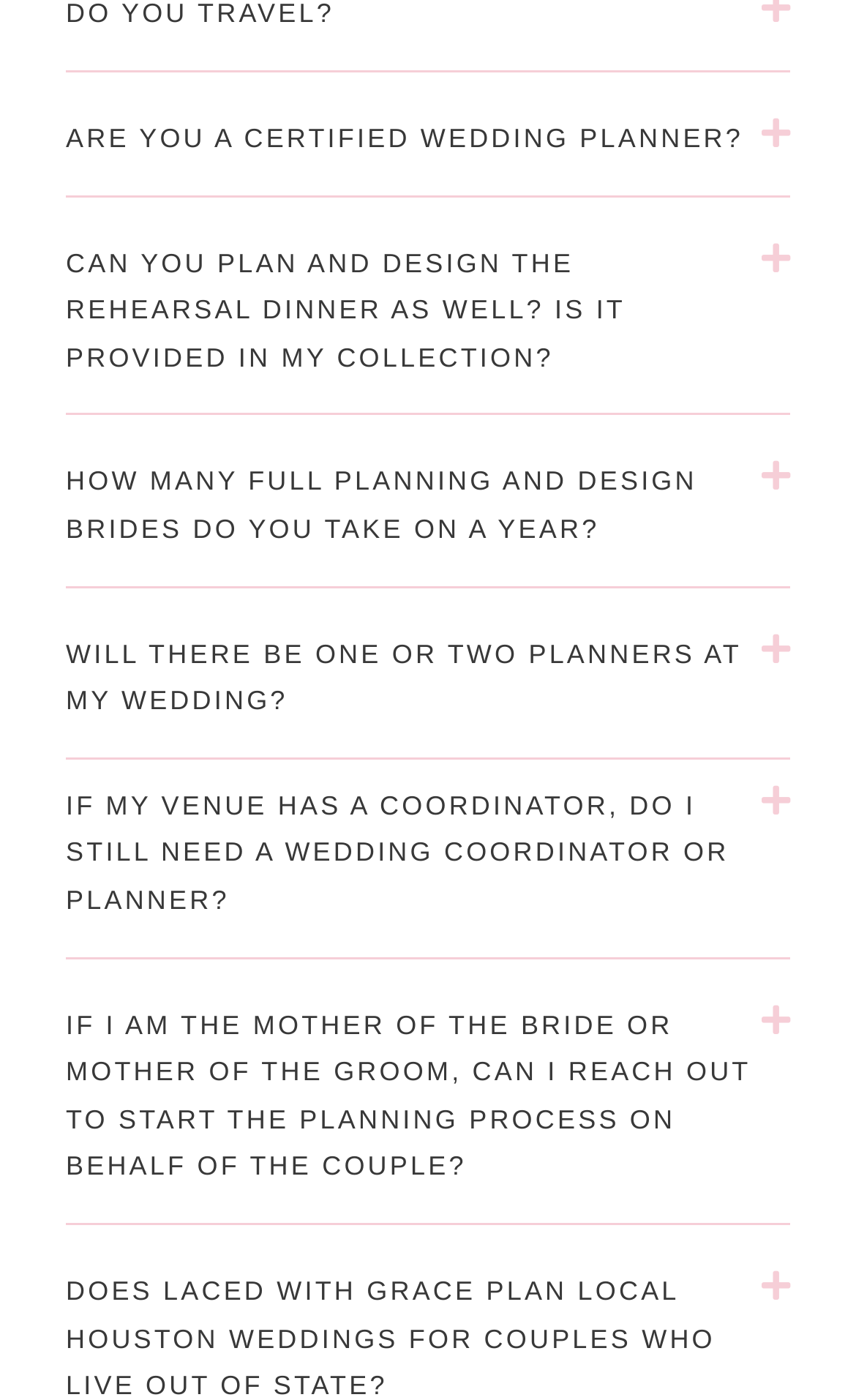Respond to the following question with a brief word or phrase:
How many questions are there on this webpage?

6